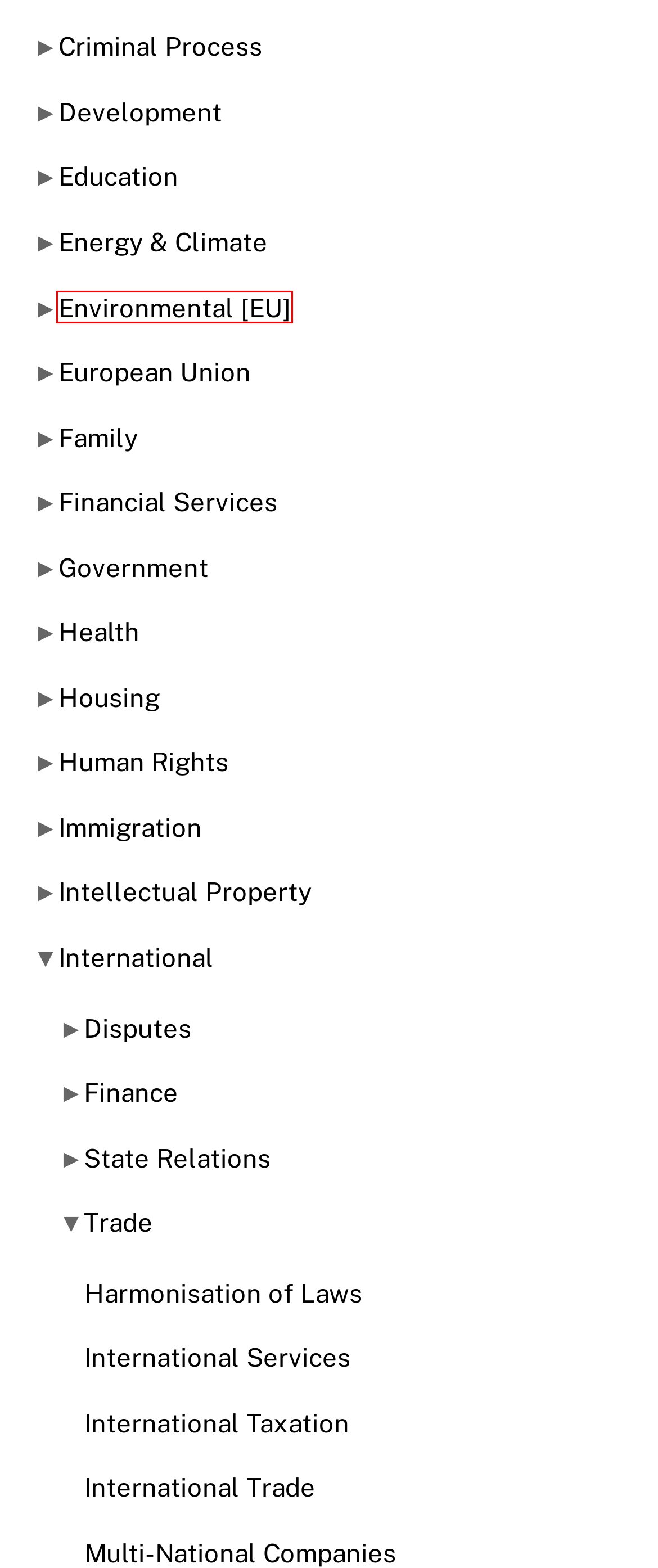You have been given a screenshot of a webpage with a red bounding box around a UI element. Select the most appropriate webpage description for the new webpage that appears after clicking the element within the red bounding box. The choices are:
A. Health – Irish Legal Blog
B. Education – Irish Legal Blog
C. Government – Irish Legal Blog
D. Intellectual Property – Irish Legal Blog
E. Immigration – Irish Legal Blog
F. Environmental [EU] – Irish Legal Blog
G. Finance – Irish Legal Blog
H. International – Irish Legal Blog

F